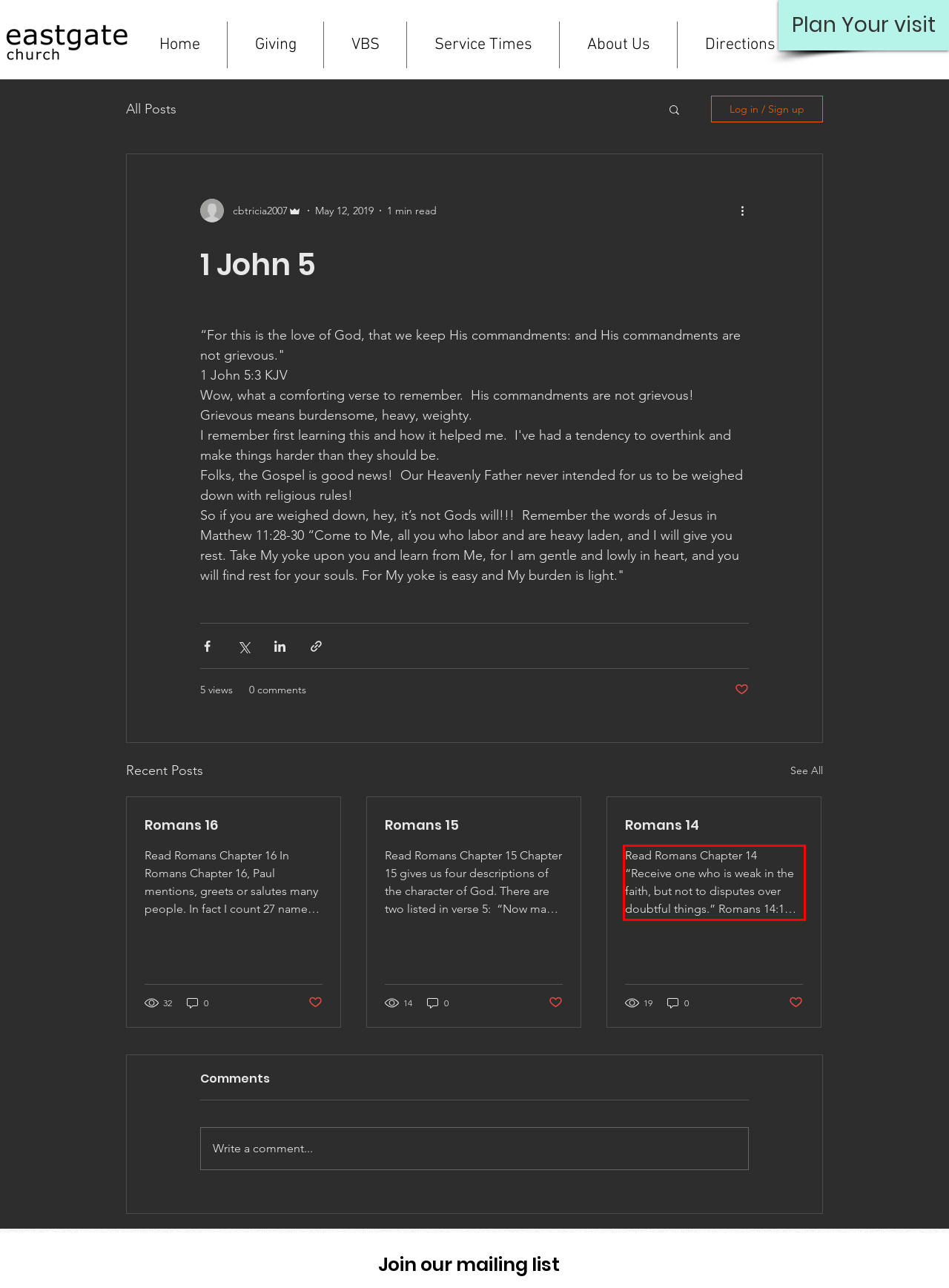Look at the webpage screenshot and recognize the text inside the red bounding box.

Read Romans Chapter 14 “Receive one who is weak in the faith, but not to disputes over doubtful things.” ‭‭Romans‬ ‭14:1 Now this is a interesting little verse here. Let’s look at the Amplified Versi